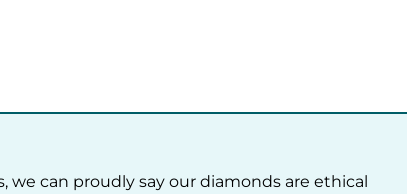Generate a detailed caption for the image.

The image features a visual representation related to the concept of "Carat Weight" in diamonds. This section emphasizes the importance of carat weight in determining the rarity and price of diamonds. Accompanying text highlights that a diamond's carat is often confused with its size, but it refers specifically to its weight. The overall message promotes an understanding of how carat weight contributes to a diamond's value and showcases Drenon Jewelry's focus on providing ethically sourced diamonds along with their unique attributes.